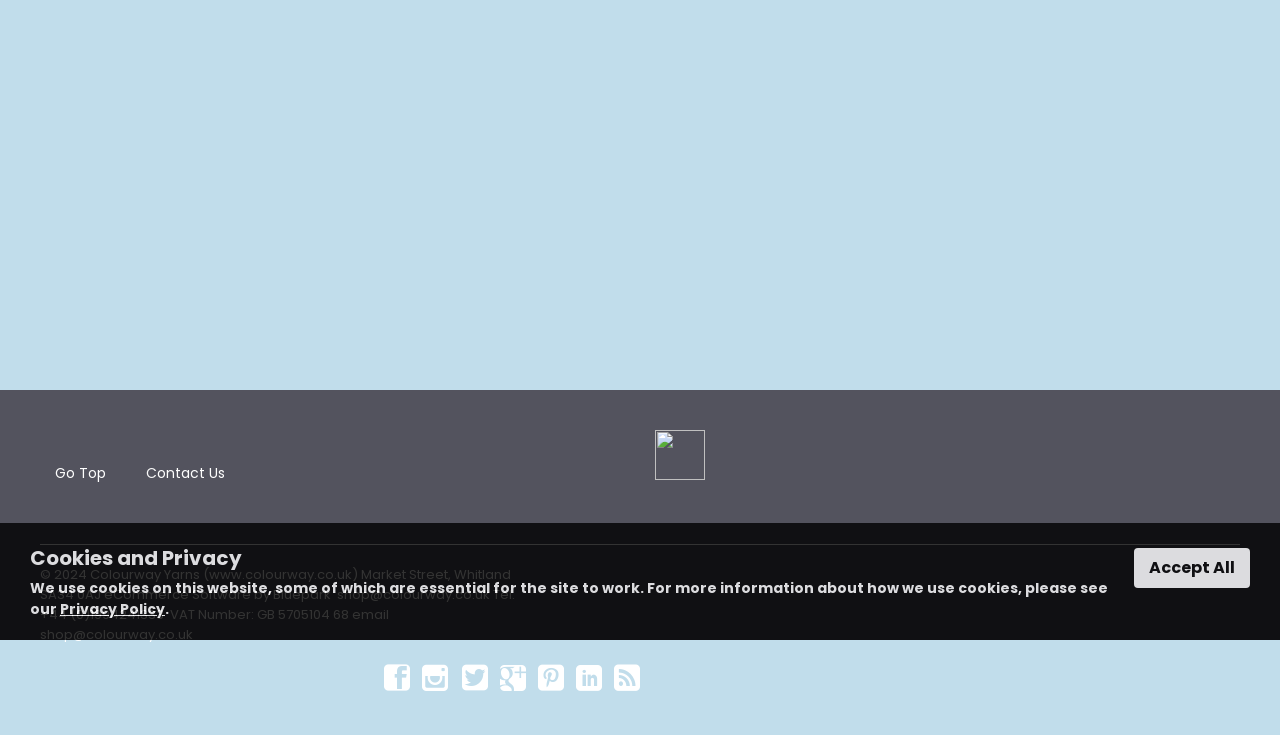Given the element description: "Go Top", predict the bounding box coordinates of this UI element. The coordinates must be four float numbers between 0 and 1, given as [left, top, right, bottom].

[0.043, 0.63, 0.083, 0.657]